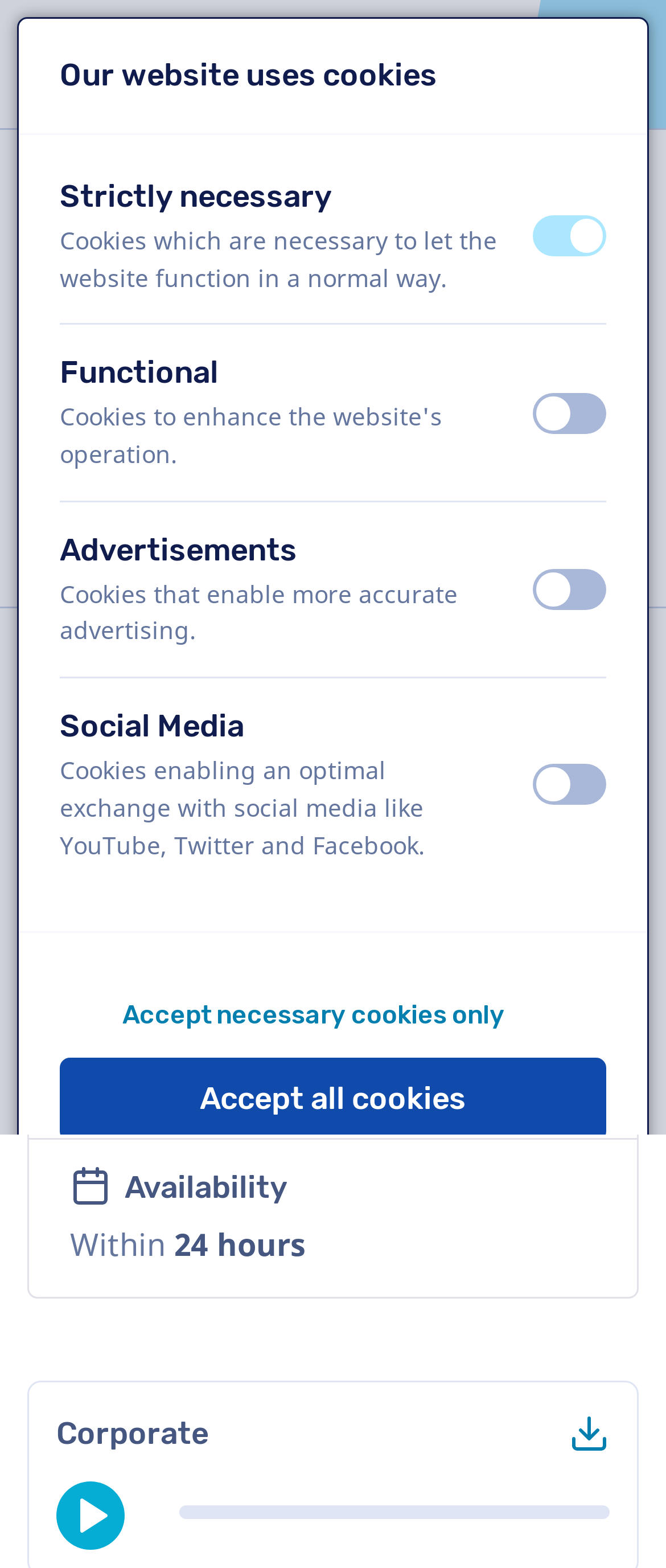Provide a short, one-word or phrase answer to the question below:
What is the turnaround time for the corporate video service?

Within 24 hours